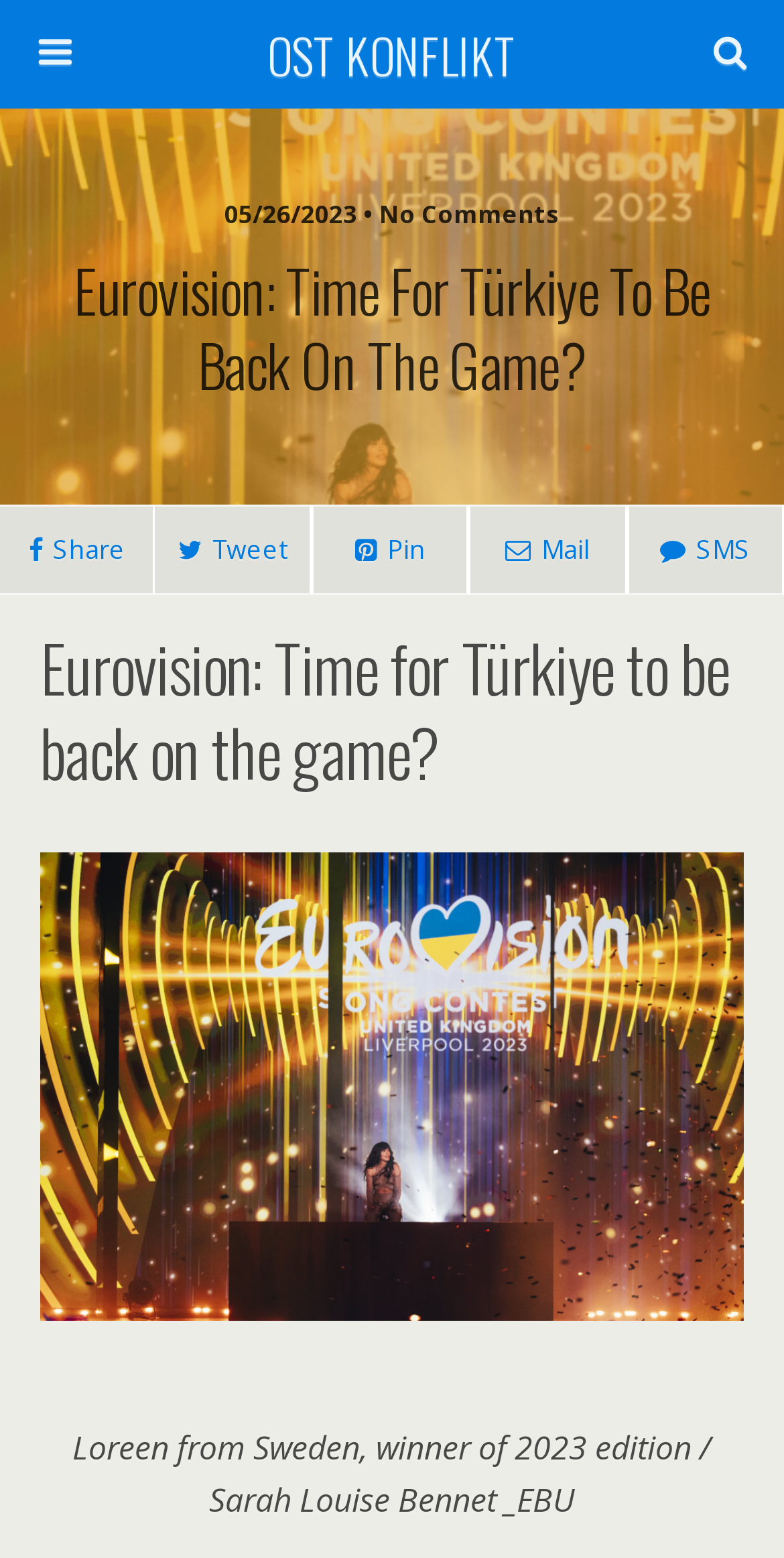Present a detailed account of what is displayed on the webpage.

The webpage appears to be an article about the Eurovision song contest, specifically discussing Türkiye's performance. At the top of the page, there is a header with the website's title "OST KONFLIKT" and a search bar with a text box and a search button to the right. Below the header, there is a timestamp "05/26/2023 • No Comments" indicating when the article was published.

The main title of the article "Eurovision: Time For Türkiye To Be Back On The Game?" is prominently displayed in a large font, spanning the entire width of the page. Below the title, there are social media sharing links, including Share, Tweet, Pin, and Mail, aligned horizontally.

The main content of the article is headed by a subheading with the same title as the main title, but in a smaller font. The article features an image of Loreen from Sweden, the winner of the 2023 Eurovision song contest, with a caption "Loreen from Sweden, winner of 2023 edition / Sarah Louise Bennet _EBU" at the bottom of the image. The image takes up most of the page's width, with the caption below it.